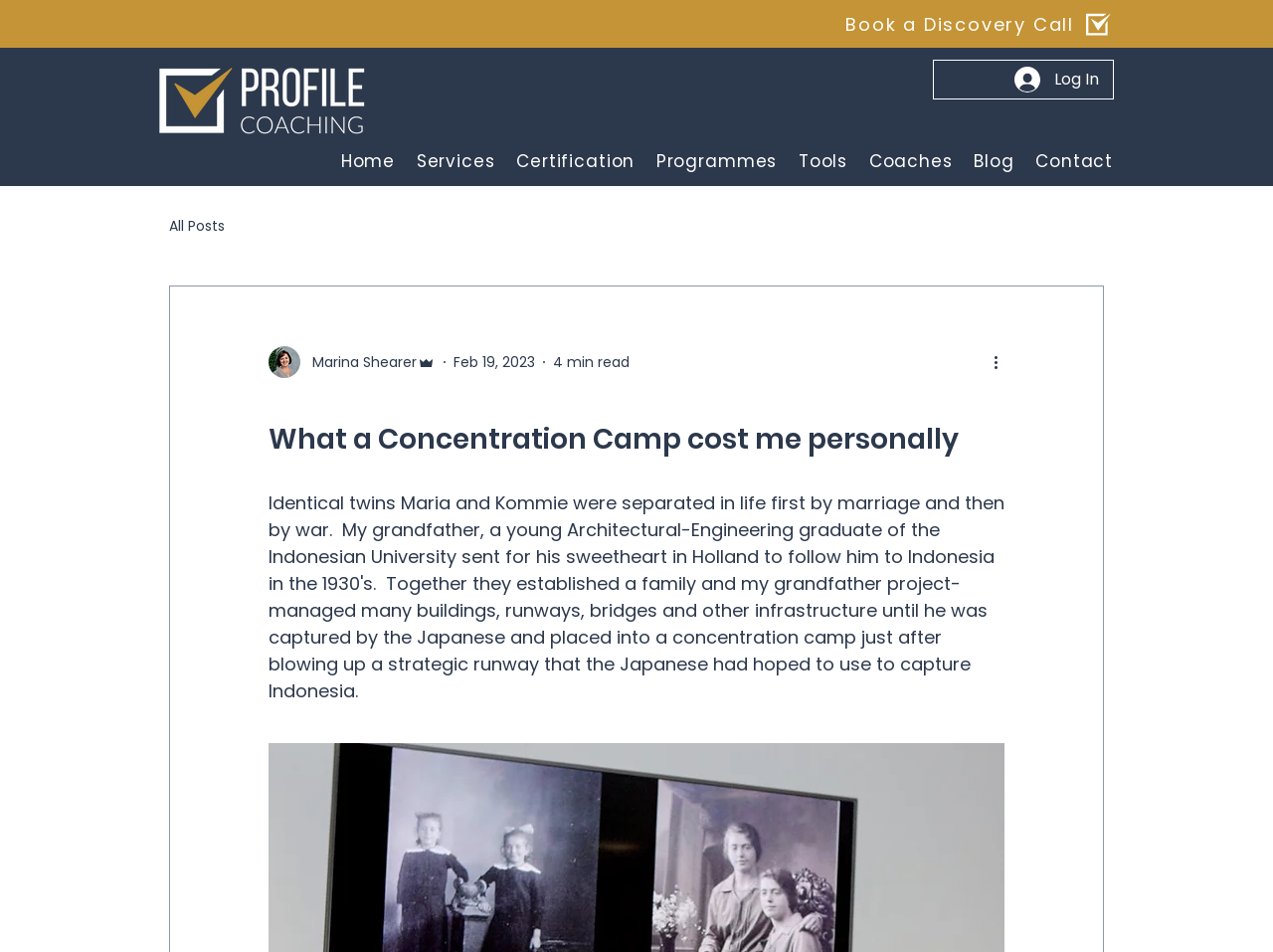Please give a one-word or short phrase response to the following question: 
What is the estimated reading time of the latest article?

4 min